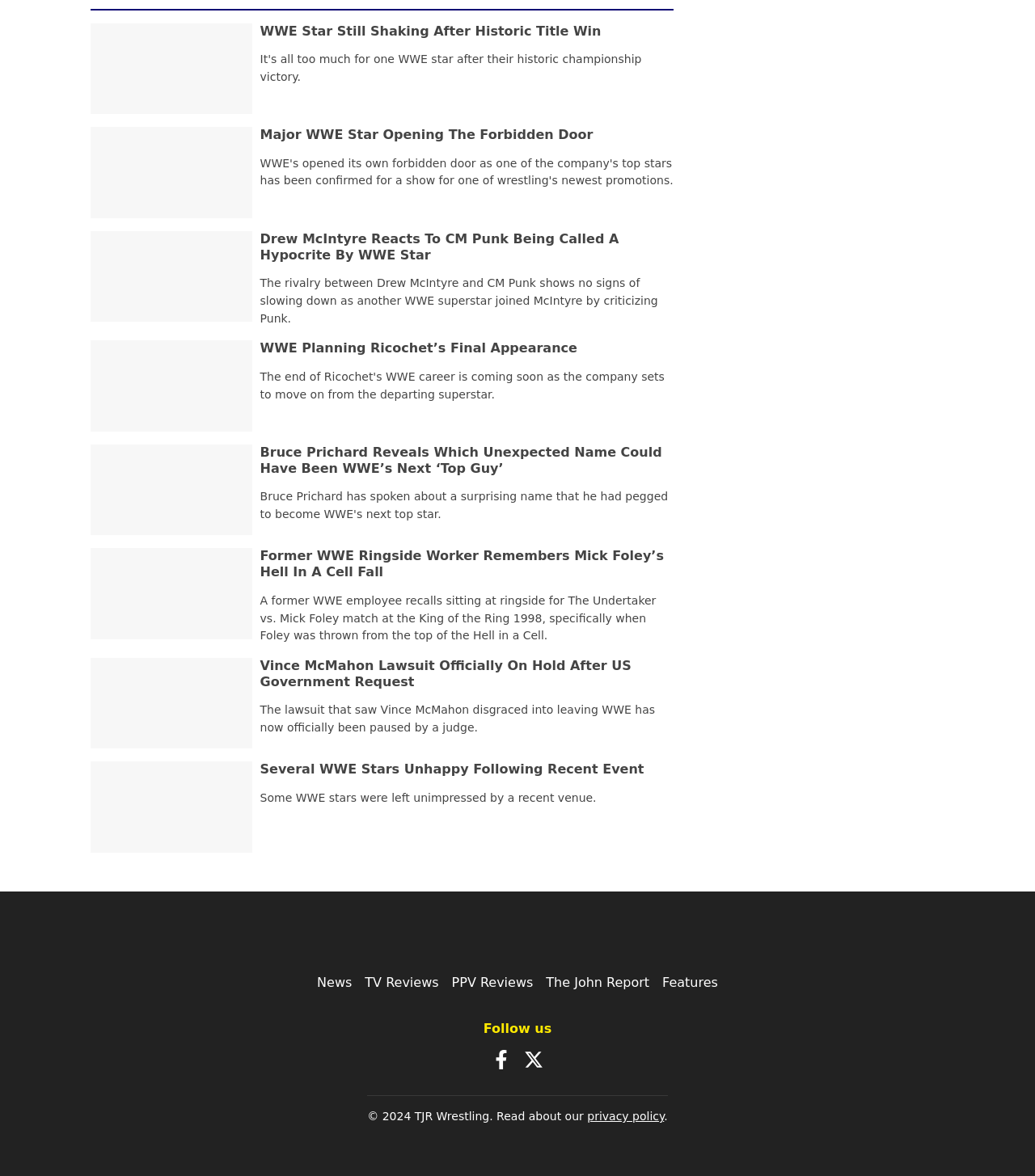What is the topic of the first article?
Based on the image, provide a one-word or brief-phrase response.

WWE